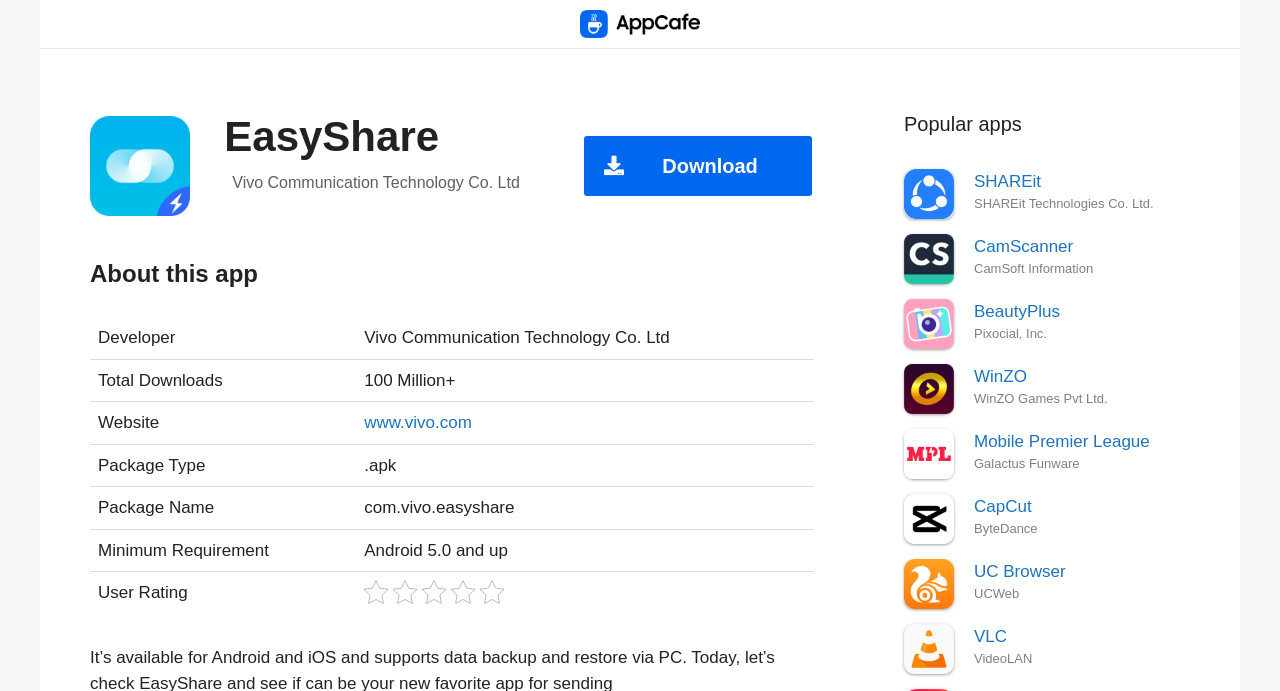What is the name of the app developed by Vivo?
Using the image as a reference, deliver a detailed and thorough answer to the question.

The answer can be found in the heading 'EasyShare' with bounding box coordinates [0.175, 0.168, 0.44, 0.228]. It is mentioned as the app developed by Vivo Communication Technology Co. Ltd in the table with bounding box coordinates [0.07, 0.459, 0.636, 0.897].